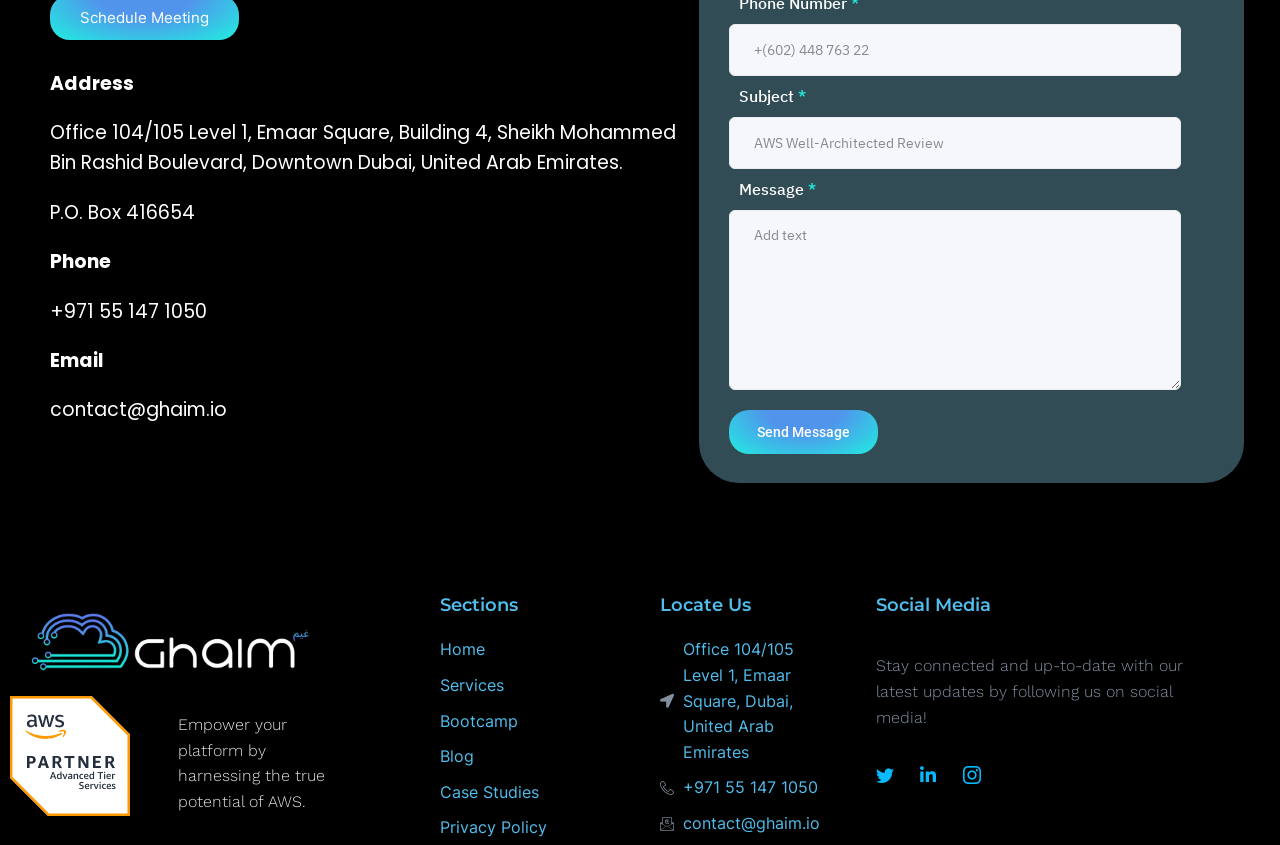Please specify the coordinates of the bounding box for the element that should be clicked to carry out this instruction: "Type message". The coordinates must be four float numbers between 0 and 1, formatted as [left, top, right, bottom].

[0.57, 0.249, 0.923, 0.462]